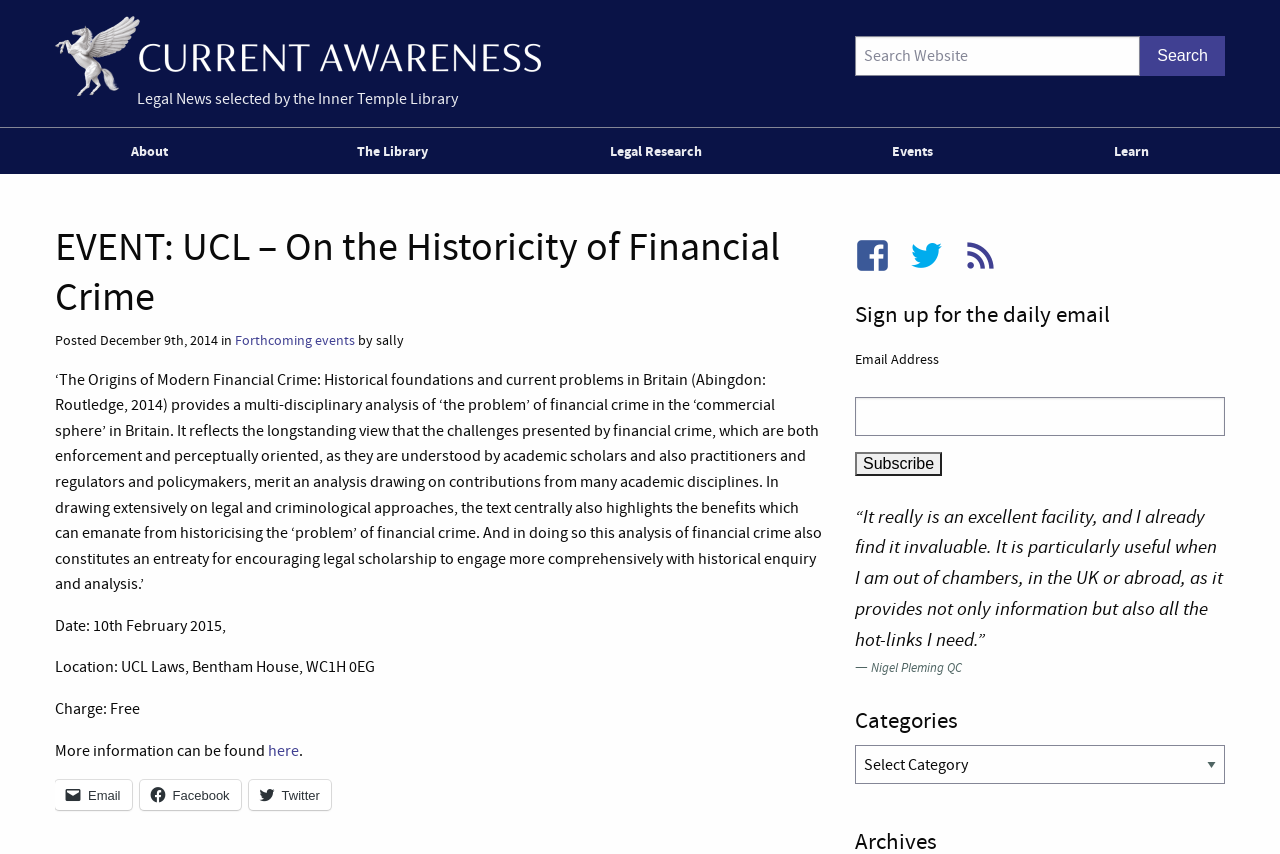What is the charge for the event?
Answer the question using a single word or phrase, according to the image.

Free